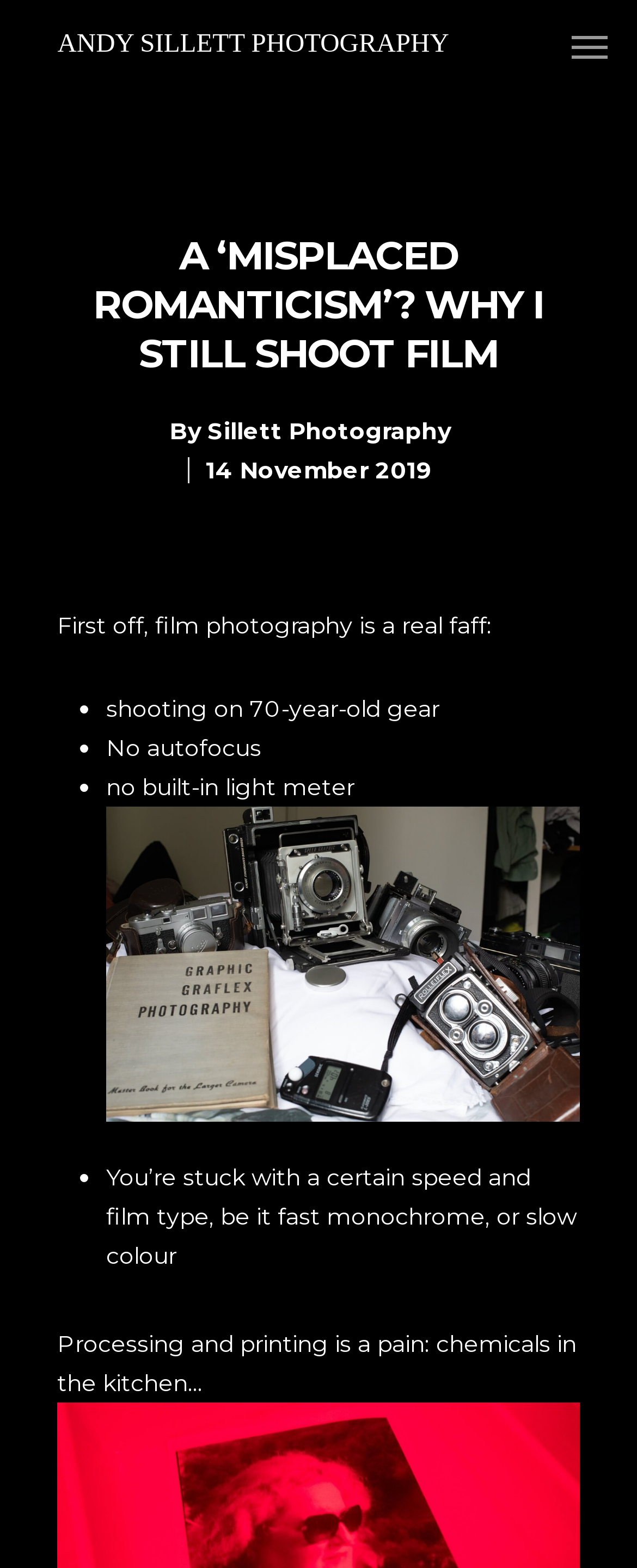Give a concise answer of one word or phrase to the question: 
What is the date of the article?

14 November 2019